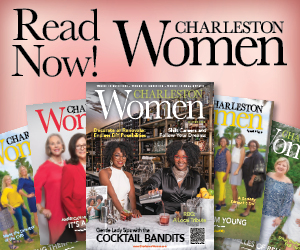Formulate a detailed description of the image content.

The image showcases a vibrant advertisement for "Charleston Women" magazine, enticing viewers with the phrase "Read Now!" prominently displayed. The design features several magazine covers fanned out in the foreground, highlighting diverse stories and themes relevant to women in Charleston. Each cover showcases different women and topics, with an emphasis on empowerment and community. The background is soft and inviting, enhancing the appeal of the magazine. This advertisement serves as a call to action for readers interested in engaging with the content, celebrating local women and their stories.